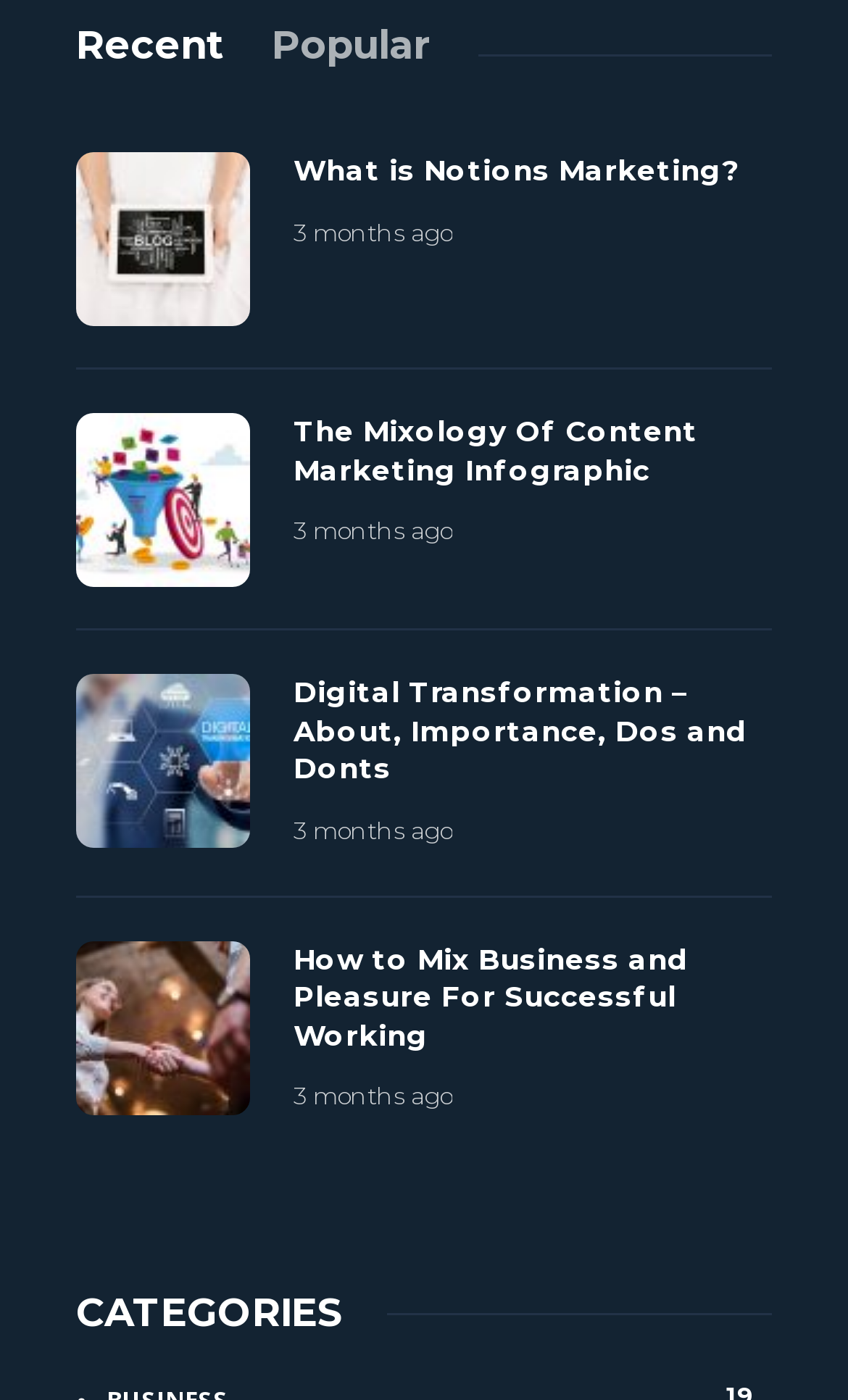What is the purpose of the links on this webpage?
Refer to the image and provide a detailed answer to the question.

The links on this webpage, such as 'What is Notions Marketing?' and 'The Mixology Of Content Marketing Infographic', appear to be links to individual blog posts or articles, allowing users to access and read the full content.